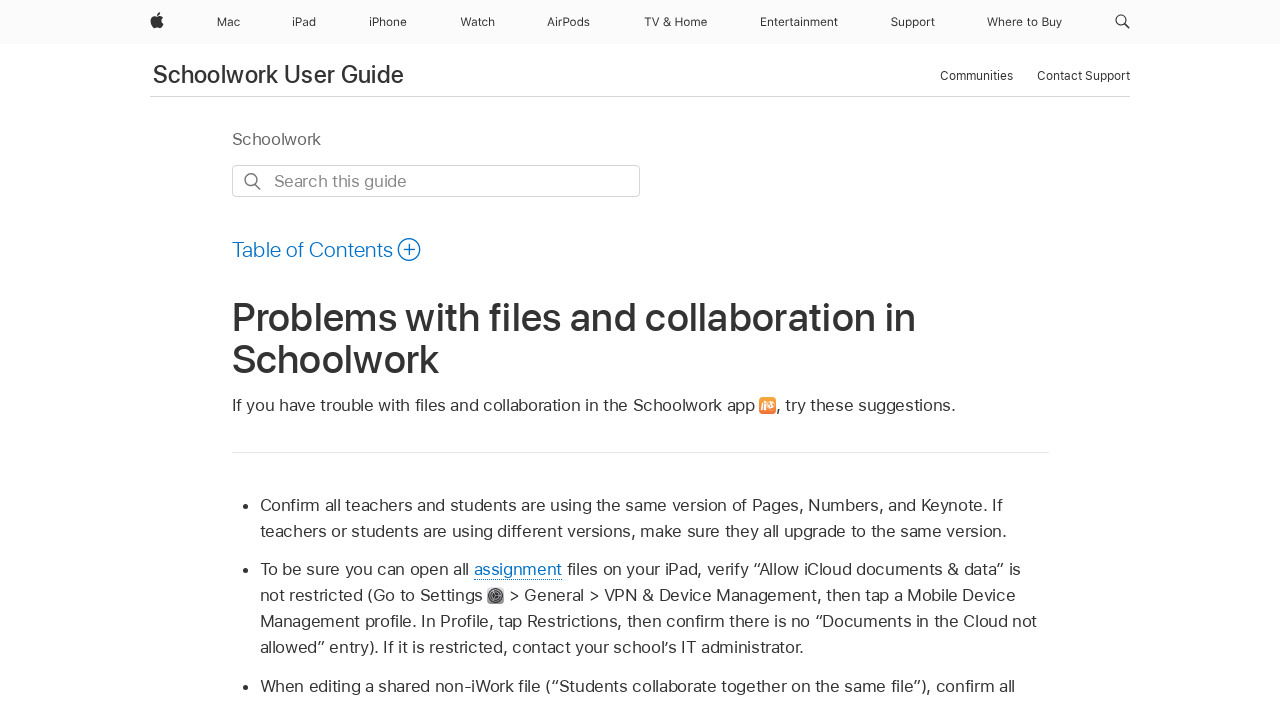What is the name of the app discussed on this webpage?
Look at the image and construct a detailed response to the question.

The webpage has a heading 'Problems with files and collaboration in Schoolwork' and an image with the alt text 'the Schoolwork icon', indicating that the app being discussed is Schoolwork.